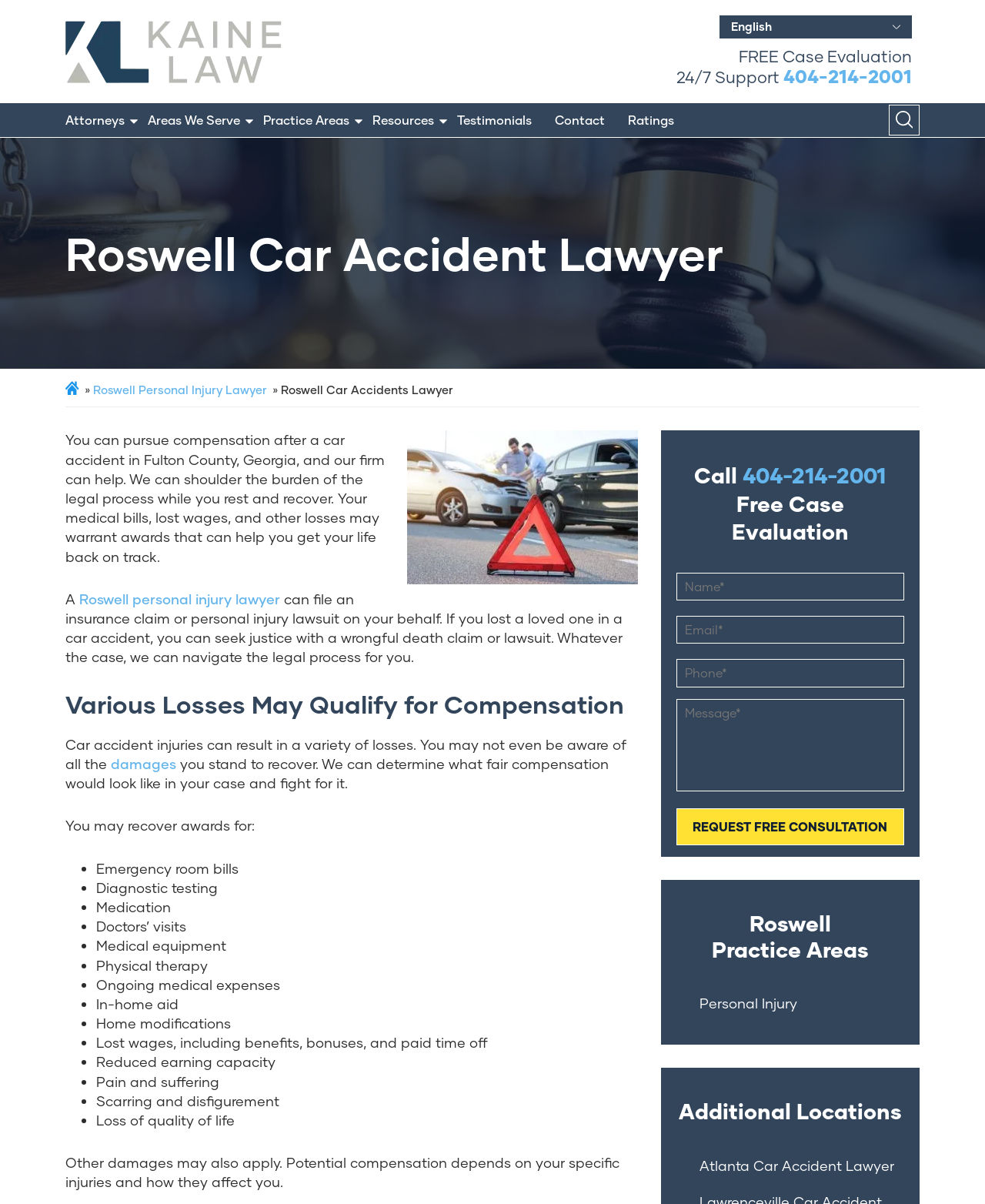Give a one-word or phrase response to the following question: Is there a contact form on the webpage?

Yes